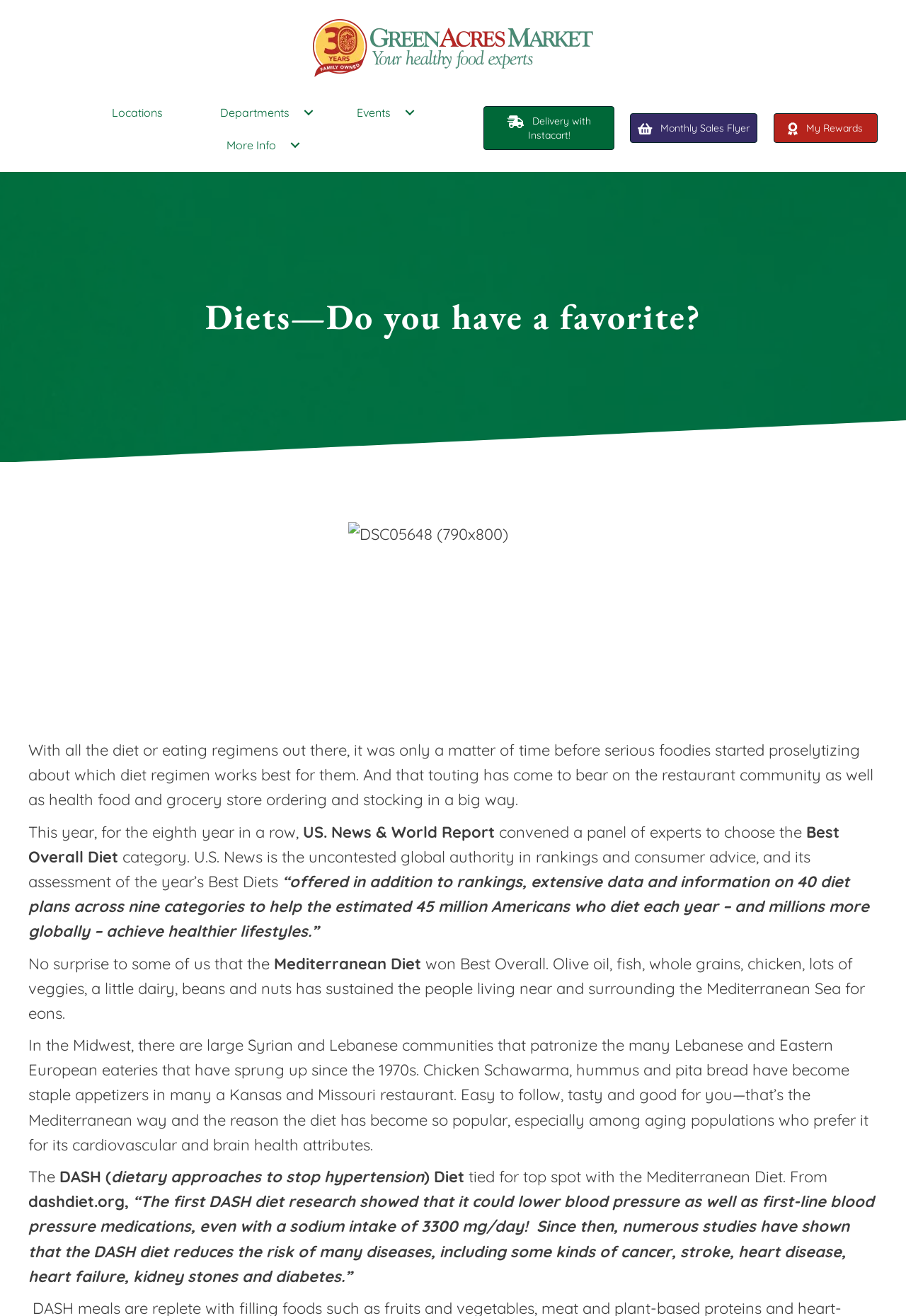Can you provide the bounding box coordinates for the element that should be clicked to implement the instruction: "Click the 'Delivery with Instacart!' link"?

[0.534, 0.081, 0.678, 0.114]